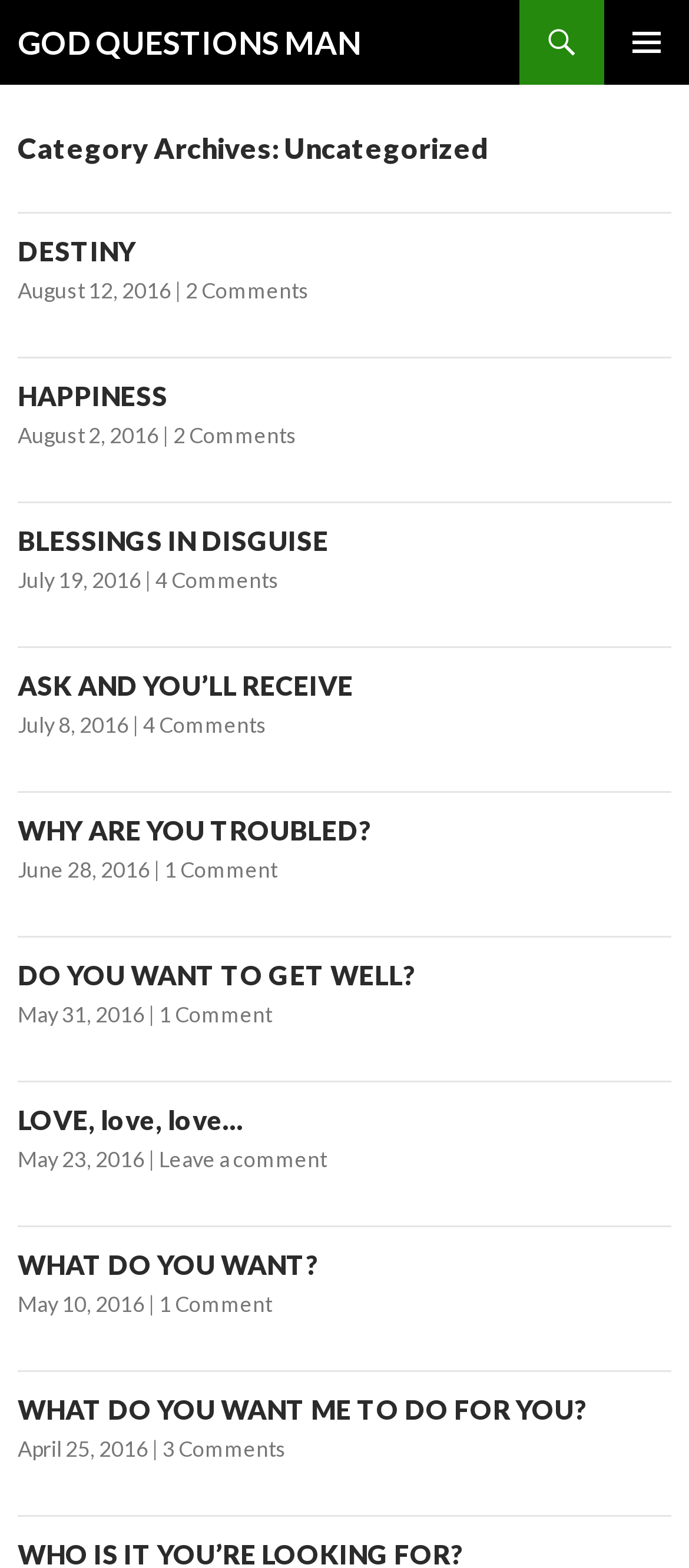From the webpage screenshot, predict the bounding box coordinates (top-left x, top-left y, bottom-right x, bottom-right y) for the UI element described here: DESTINY

[0.026, 0.15, 0.197, 0.17]